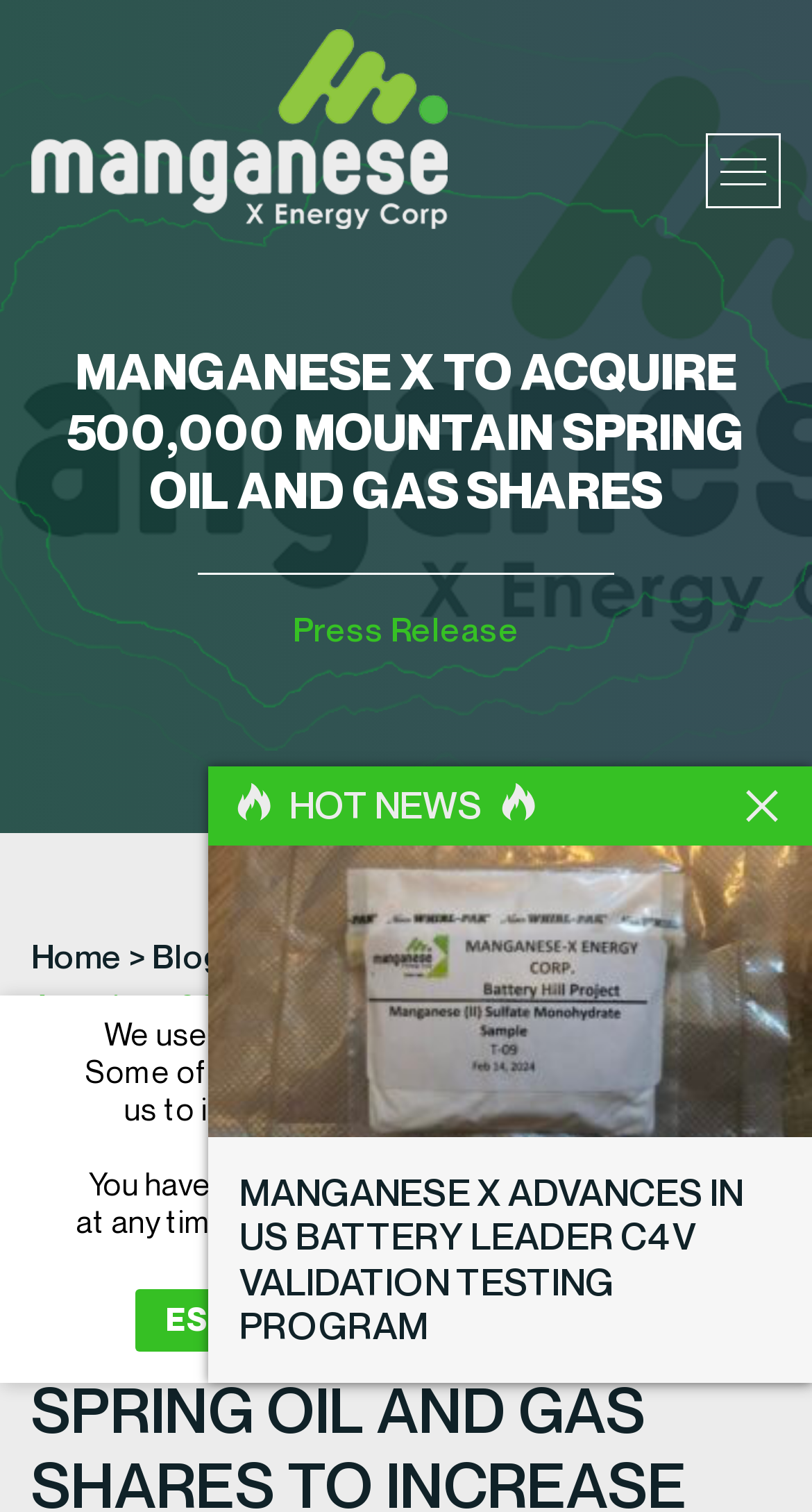Respond to the question below with a concise word or phrase:
What is the company name?

Manganese X Energy Corp.